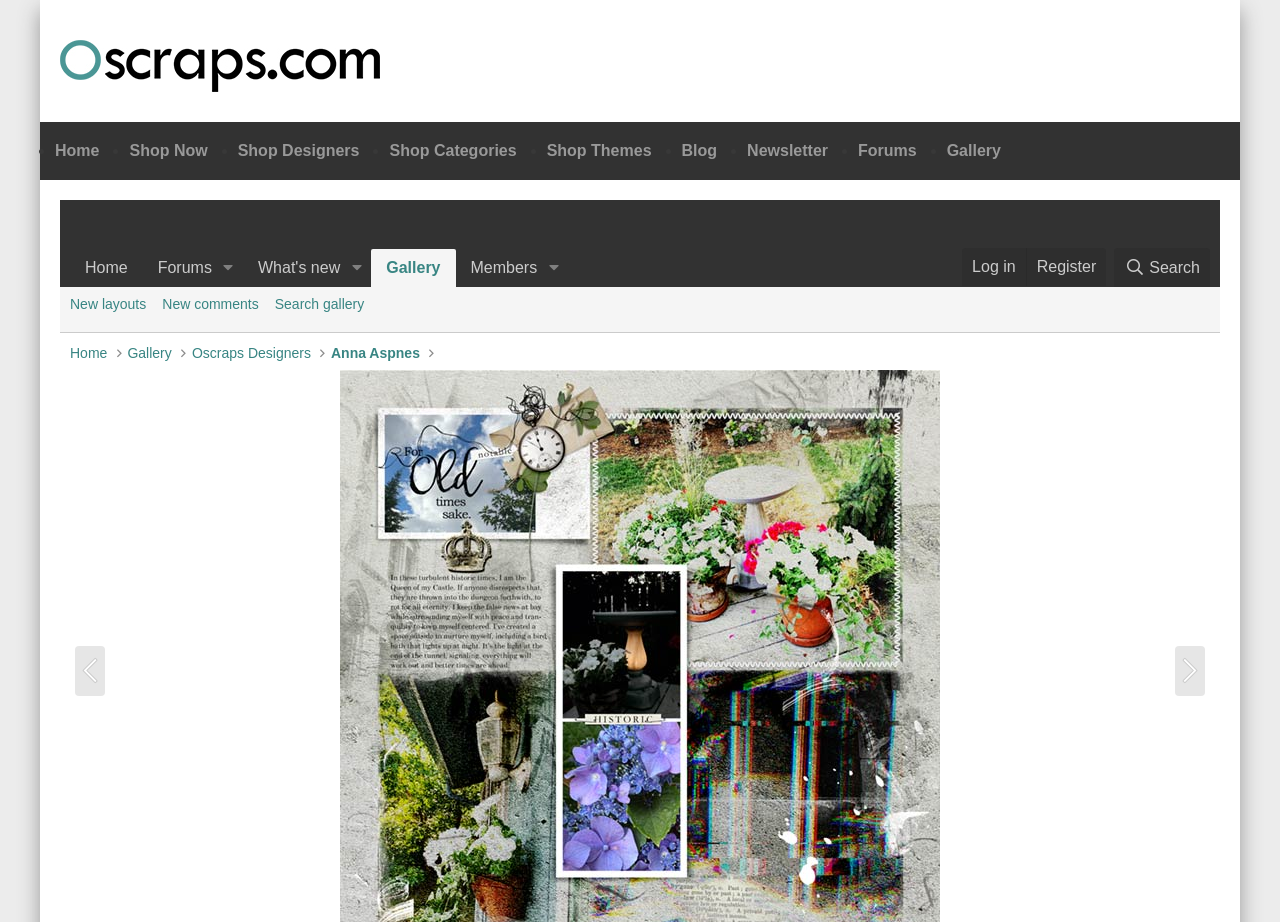Find the bounding box coordinates of the clickable area that will achieve the following instruction: "Search for something".

[0.871, 0.269, 0.945, 0.311]